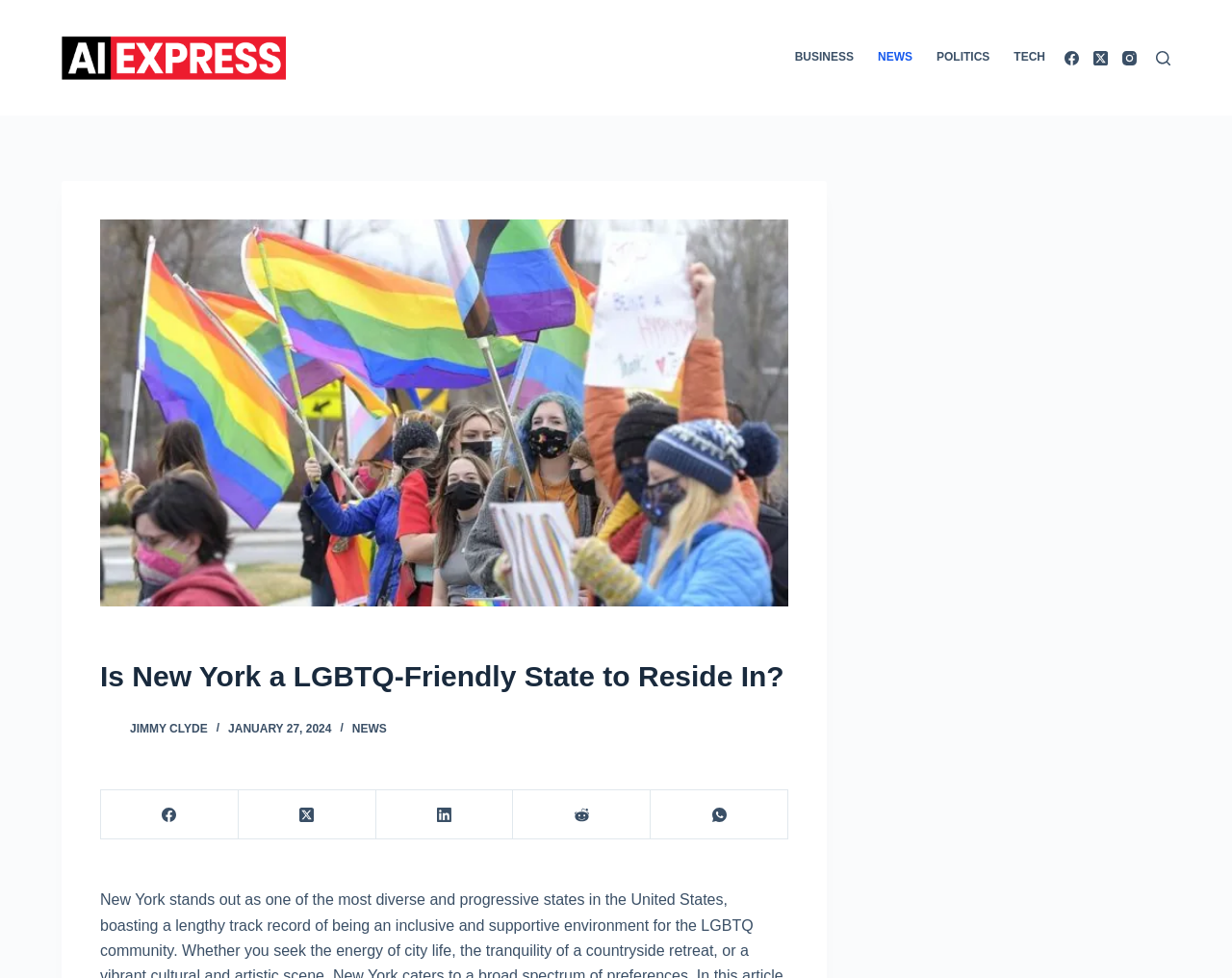Locate the bounding box coordinates of the segment that needs to be clicked to meet this instruction: "Click the Ai Express logo".

[0.05, 0.034, 0.232, 0.084]